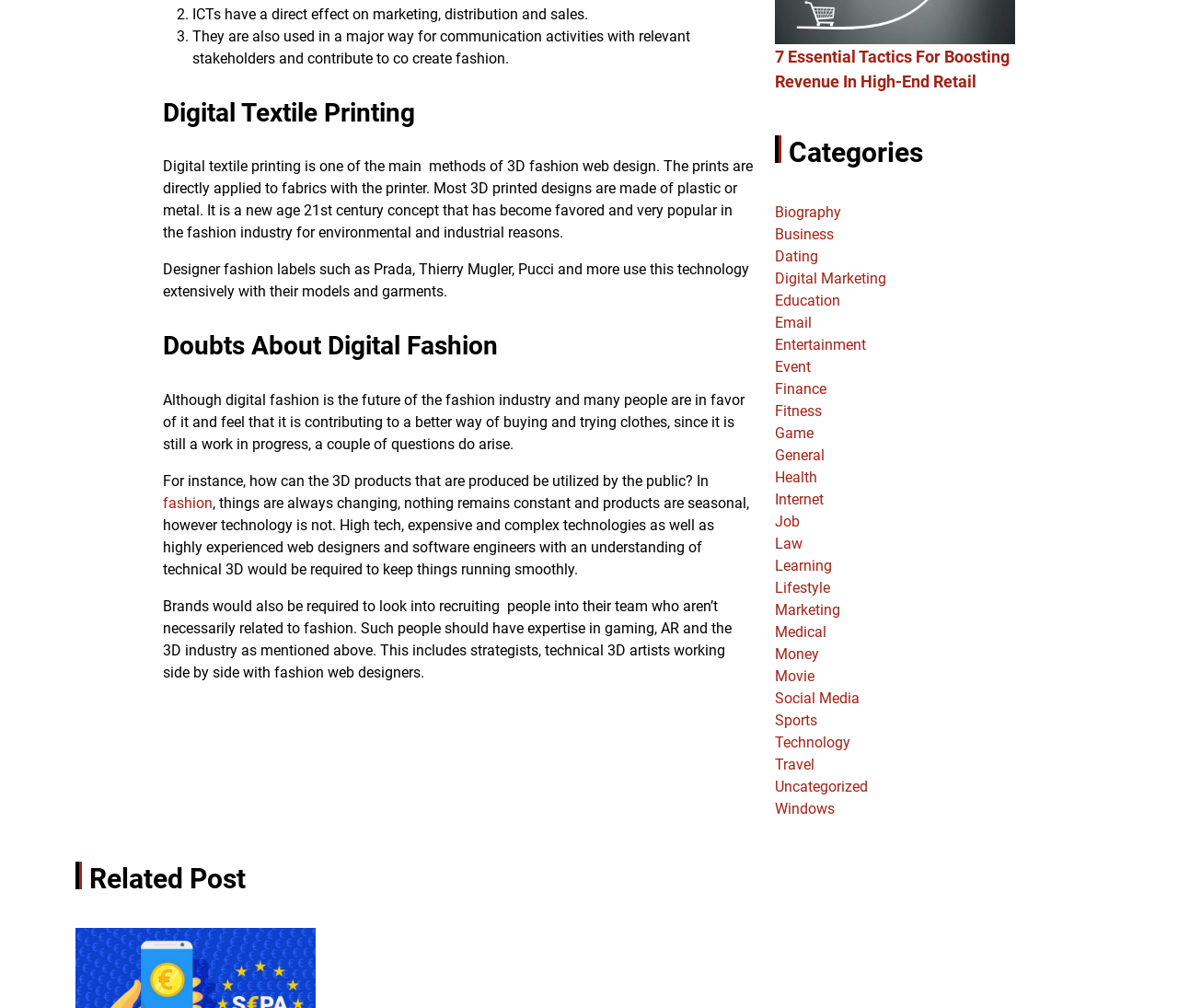What is the main method of 3D fashion web design?
We need a detailed and exhaustive answer to the question. Please elaborate.

According to the webpage, digital textile printing is one of the main methods of 3D fashion web design, which directly applies prints to fabrics with the printer.